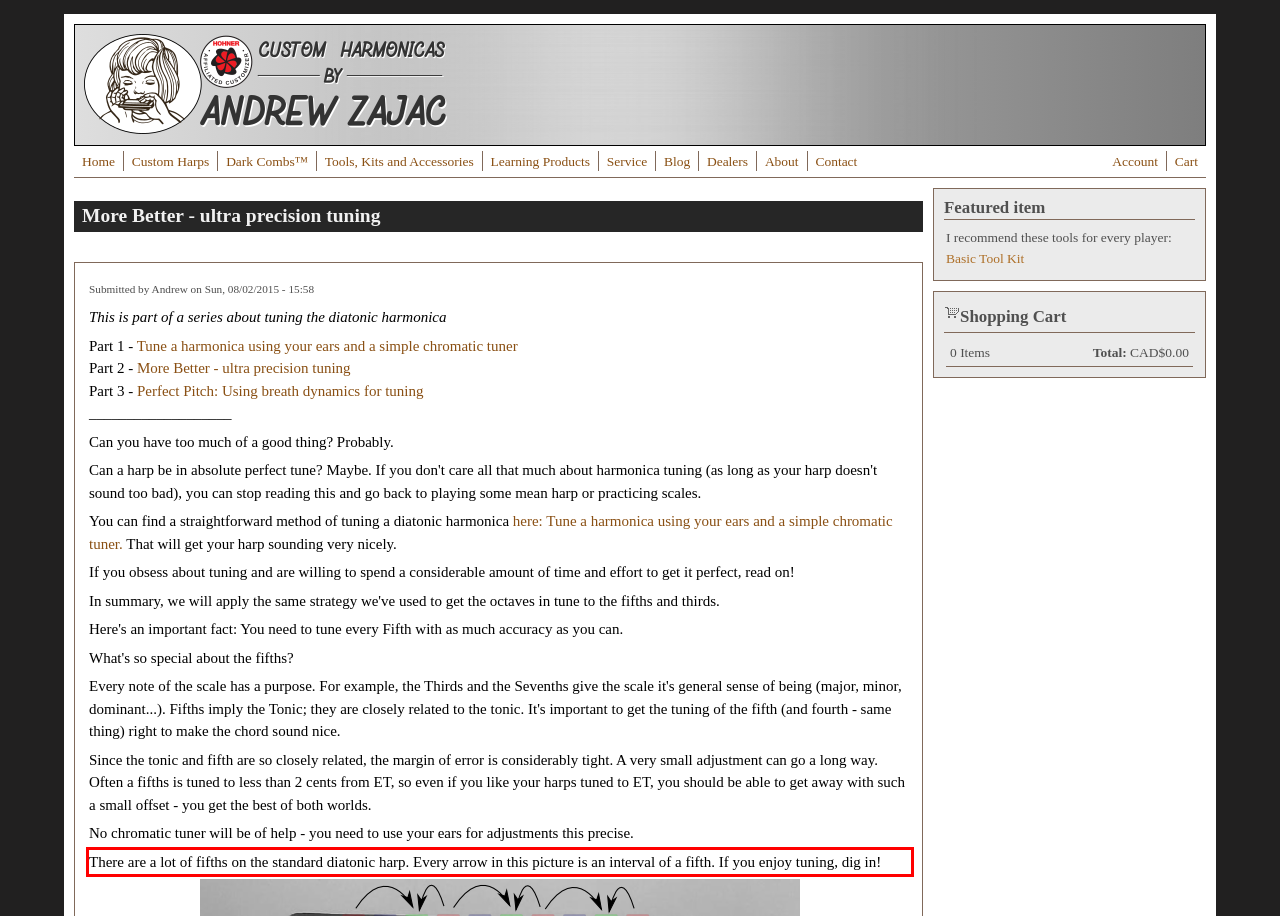You have a screenshot of a webpage, and there is a red bounding box around a UI element. Utilize OCR to extract the text within this red bounding box.

There are a lot of fifths on the standard diatonic harp. Every arrow in this picture is an interval of a fifth. If you enjoy tuning, dig in!